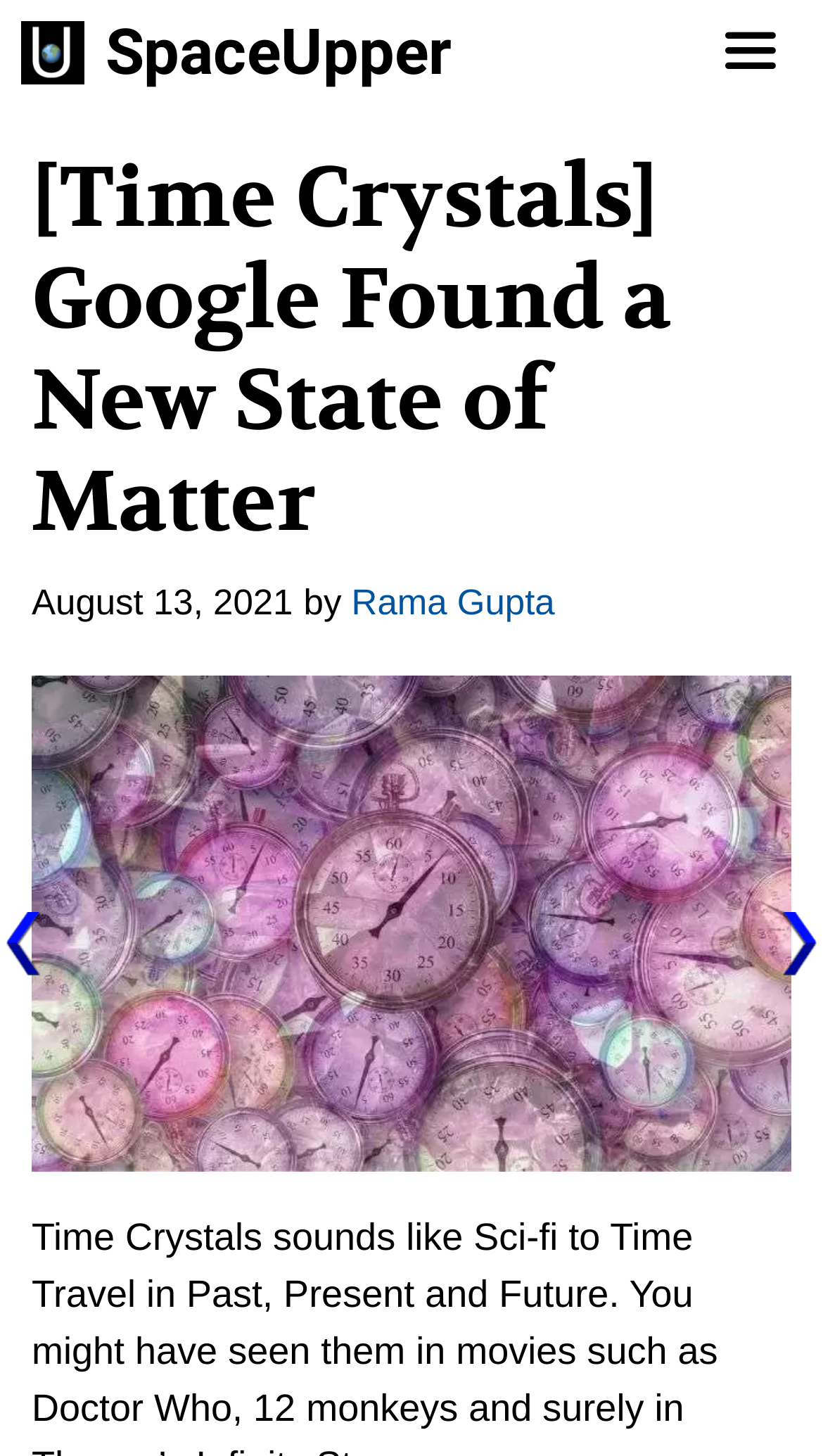Specify the bounding box coordinates (top-left x, top-left y, bottom-right x, bottom-right y) of the UI element in the screenshot that matches this description: title="SpaceUpper"

[0.026, 0.0, 0.103, 0.072]